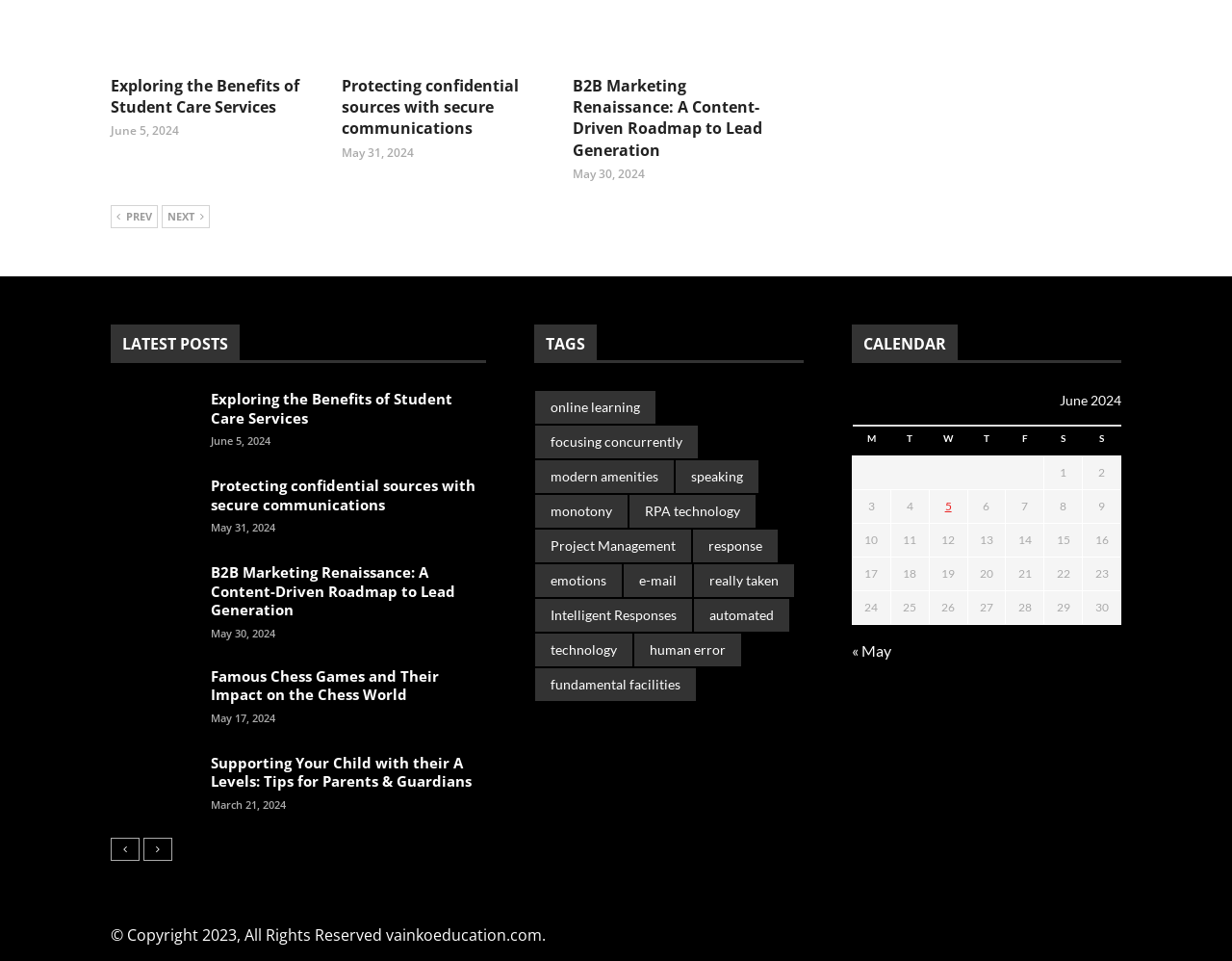What is the day of the week of June 5, 2024?
Please answer the question as detailed as possible.

The calendar table lists the days of the week, and June 5, 2024, is a Wednesday, as indicated by the grid cell containing the text 'Posts published on June 5, 2024'.